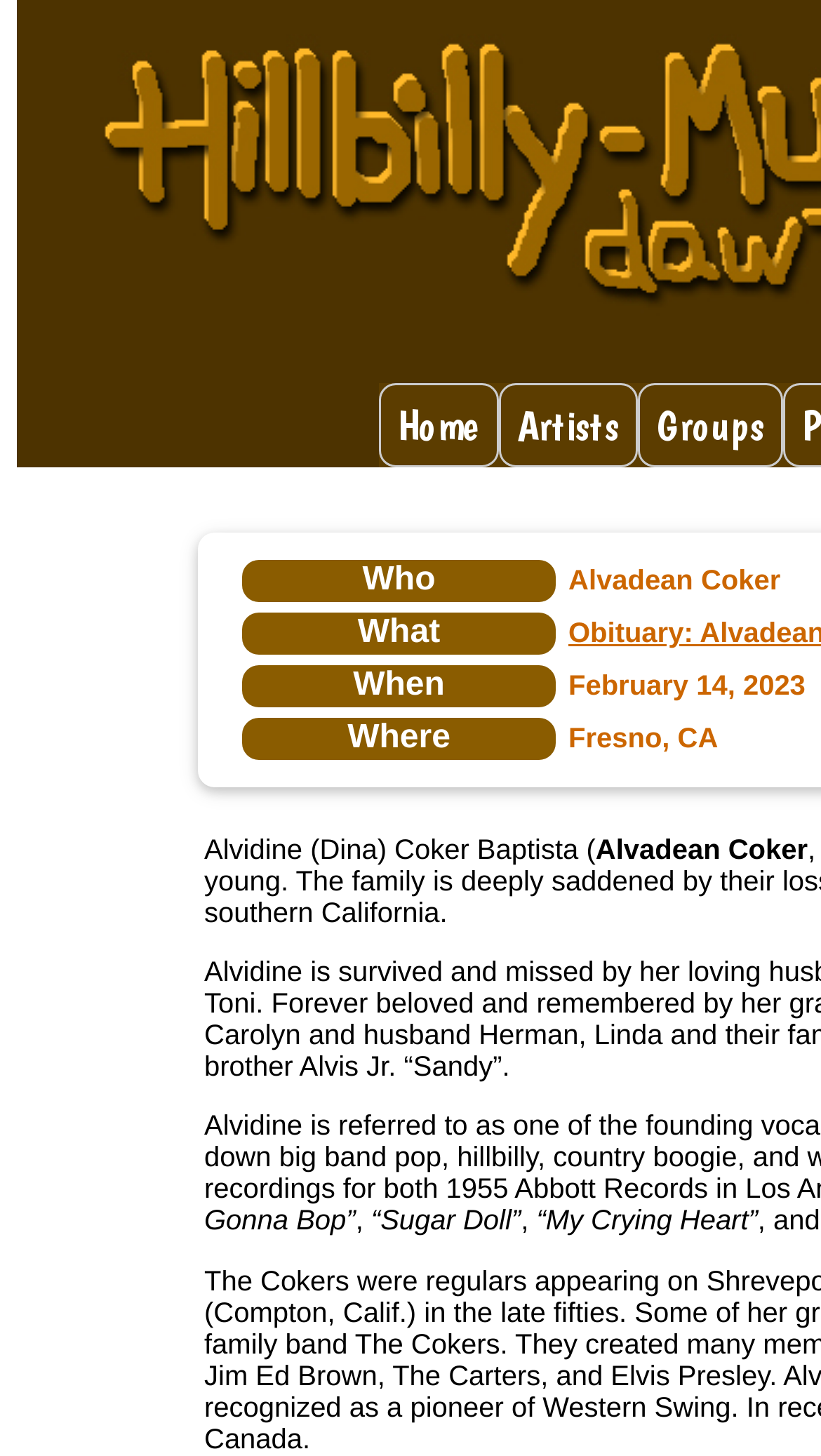Please analyze the image and provide a thorough answer to the question:
Is the 'Who' grid cell required?

The 'Who' grid cell has a 'required' property set to 'False', which means it is not required.